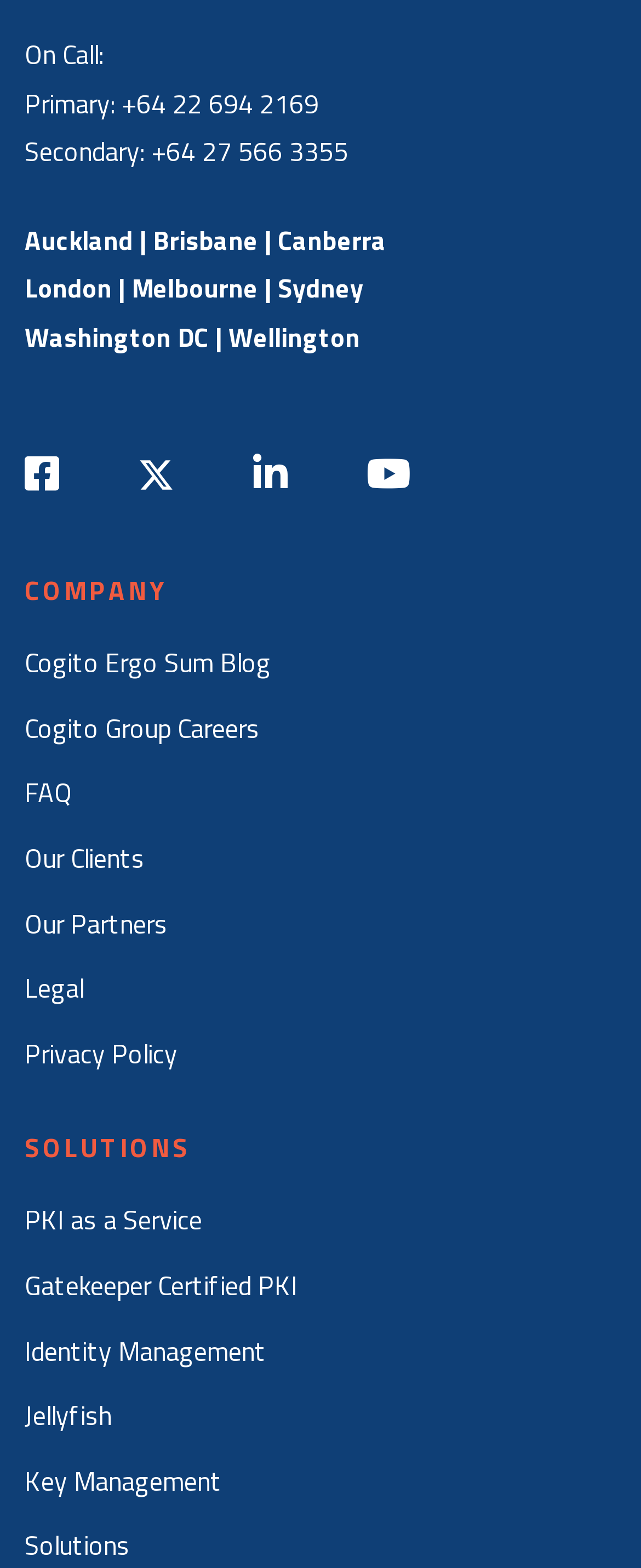What is the primary phone number?
Using the information presented in the image, please offer a detailed response to the question.

I found the primary phone number by looking at the text next to 'Primary:' which is '+64 22 694 2169'.